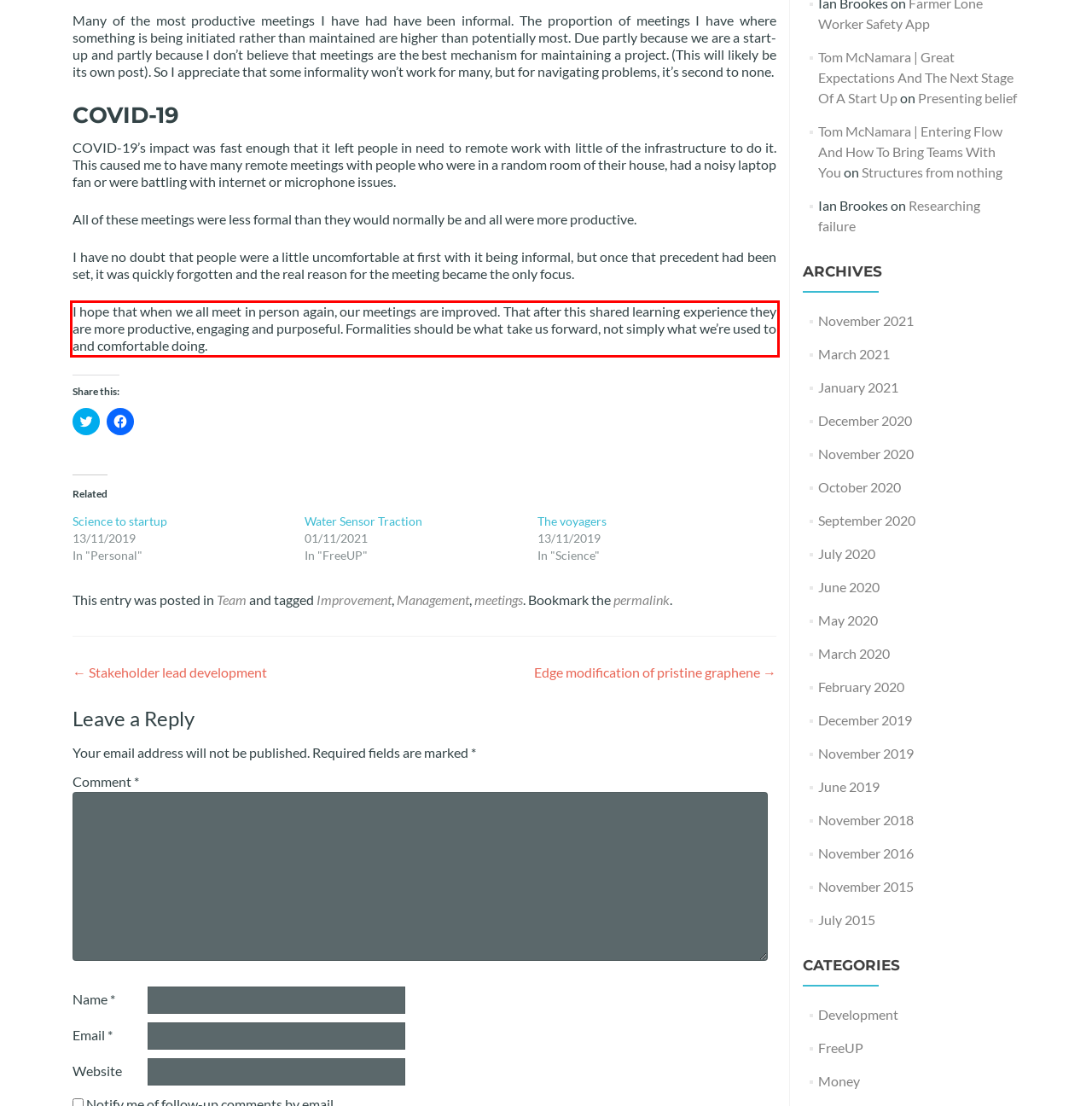You have a screenshot of a webpage with a red bounding box. Identify and extract the text content located inside the red bounding box.

I hope that when we all meet in person again, our meetings are improved. That after this shared learning experience they are more productive, engaging and purposeful. Formalities should be what take us forward, not simply what we’re used to and comfortable doing.